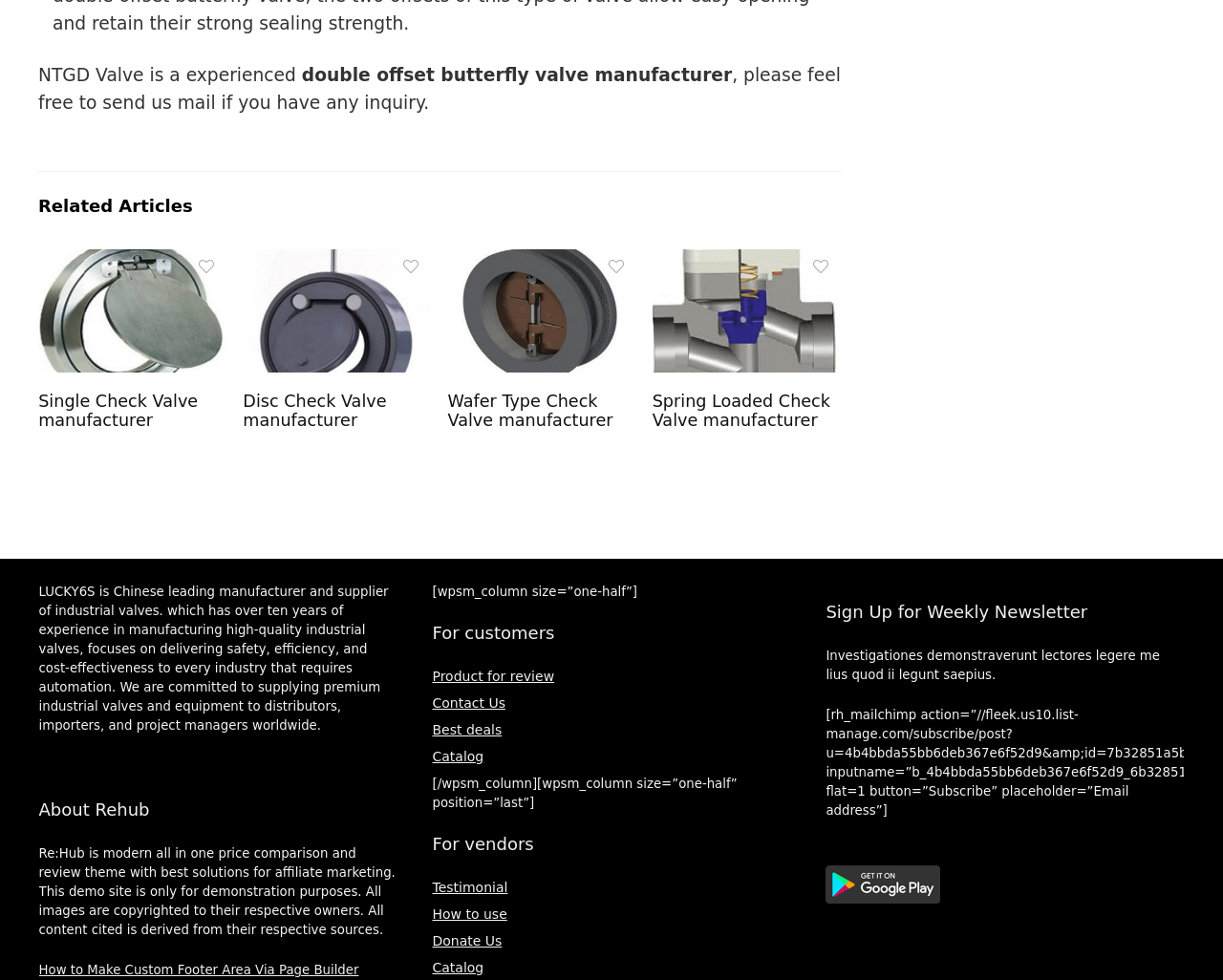Can you find the bounding box coordinates for the element to click on to achieve the instruction: "Click on the 'Single Check Valve manufacturer' link"?

[0.031, 0.4, 0.162, 0.439]